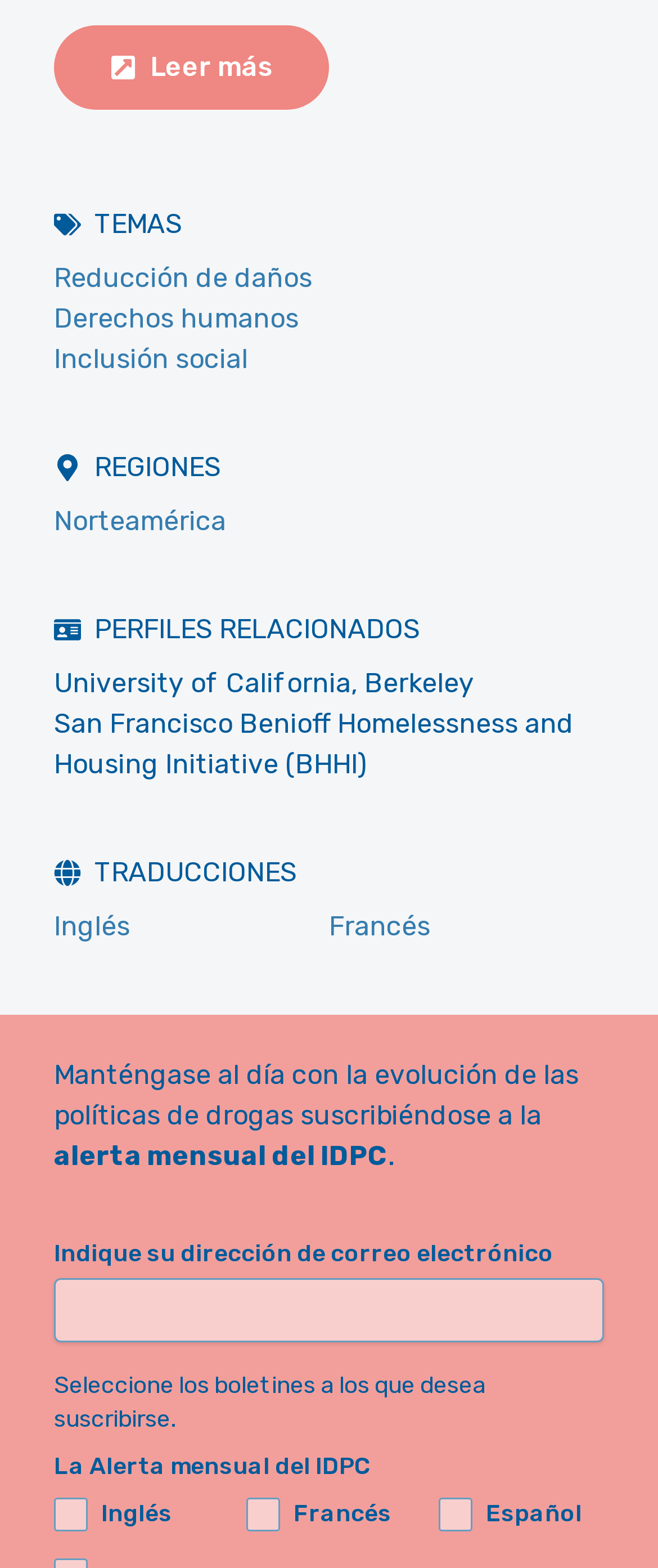Locate the bounding box coordinates of the clickable area to execute the instruction: "Select Reducción de daños". Provide the coordinates as four float numbers between 0 and 1, represented as [left, top, right, bottom].

[0.082, 0.167, 0.474, 0.188]